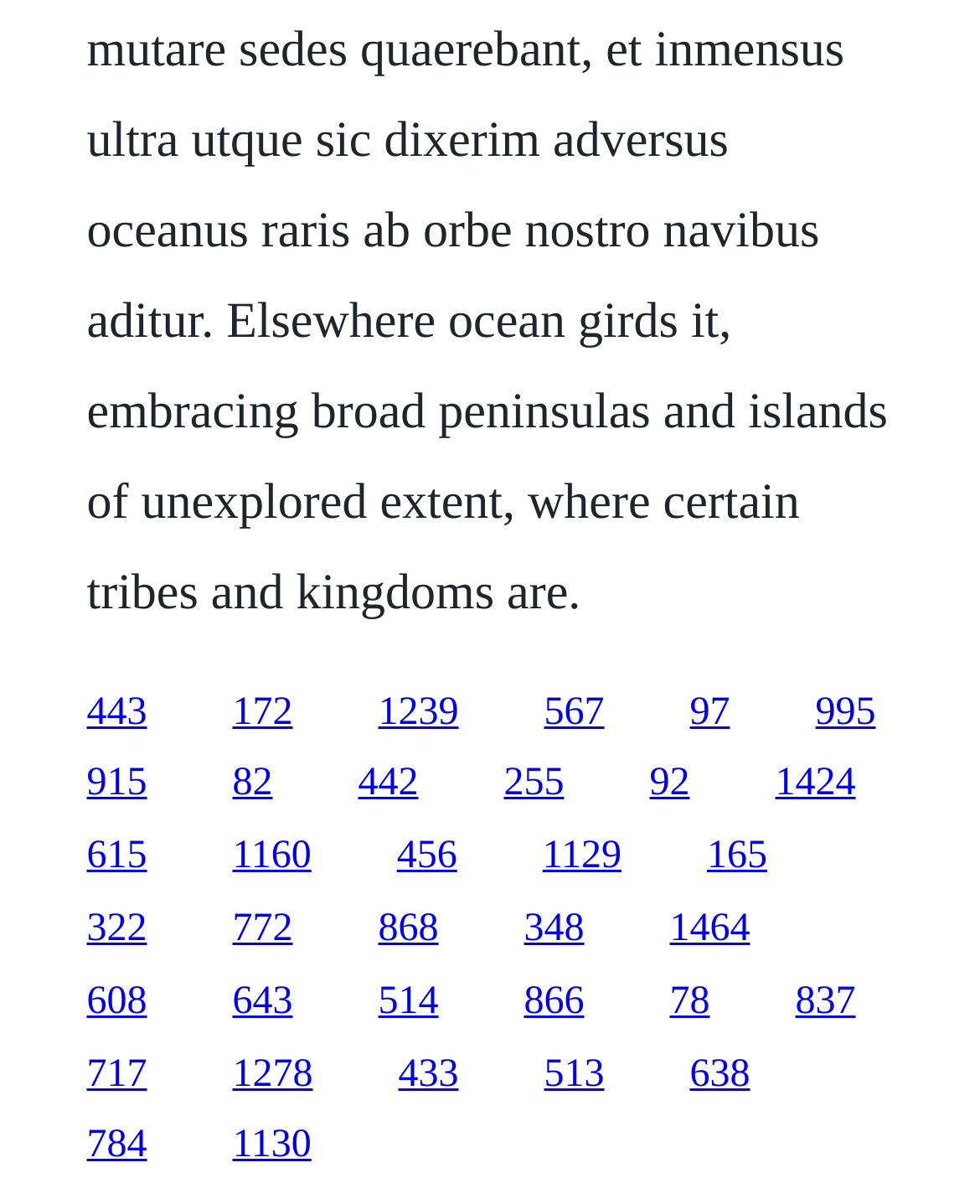Pinpoint the bounding box coordinates of the area that should be clicked to complete the following instruction: "access the tenth link". The coordinates must be given as four float numbers between 0 and 1, i.e., [left, top, right, bottom].

[0.514, 0.633, 0.576, 0.669]